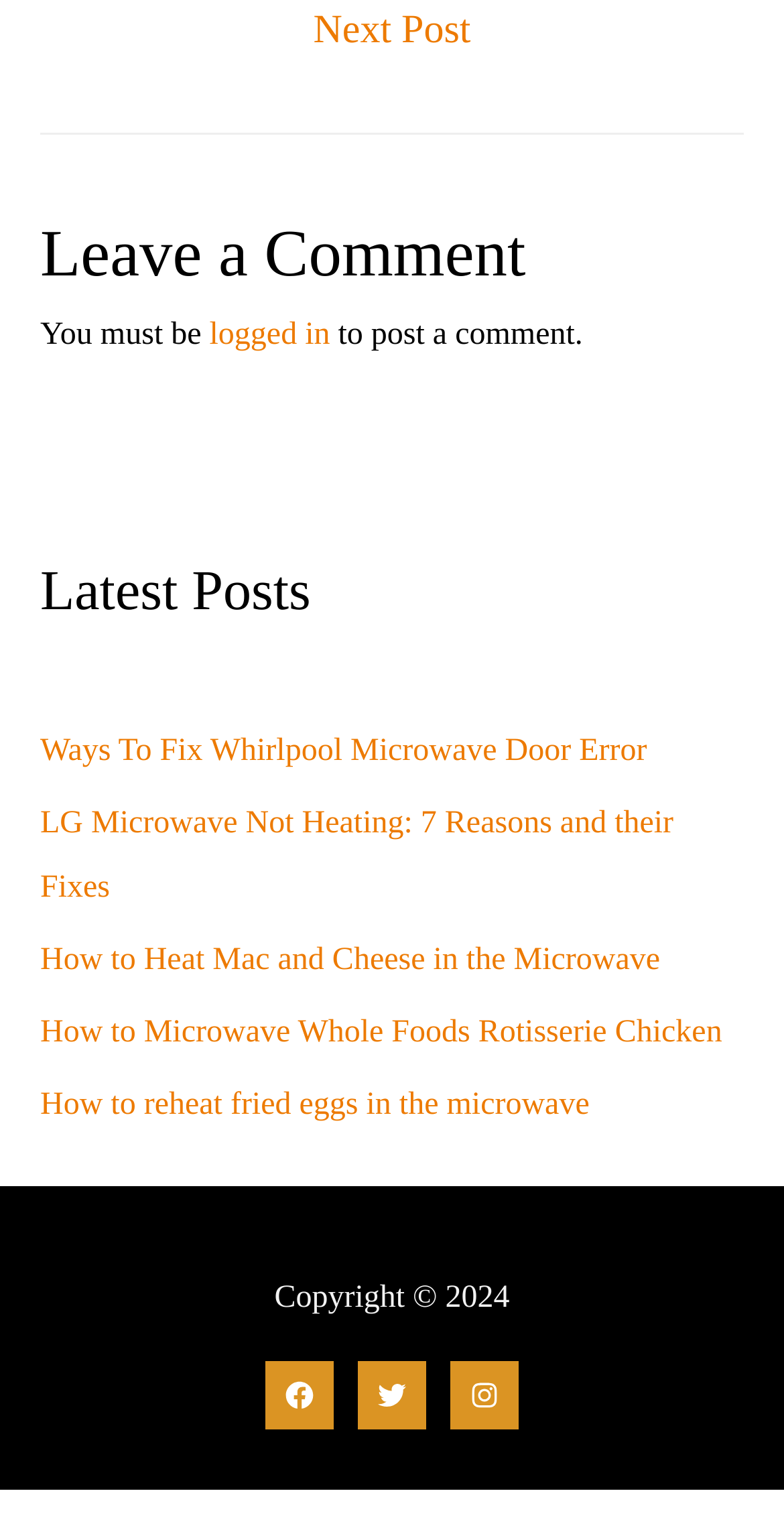What year is the copyright for?
Make sure to answer the question with a detailed and comprehensive explanation.

The copyright text at the bottom of the page reads 'Copyright © 2024', indicating that the copyright is for the year 2024.